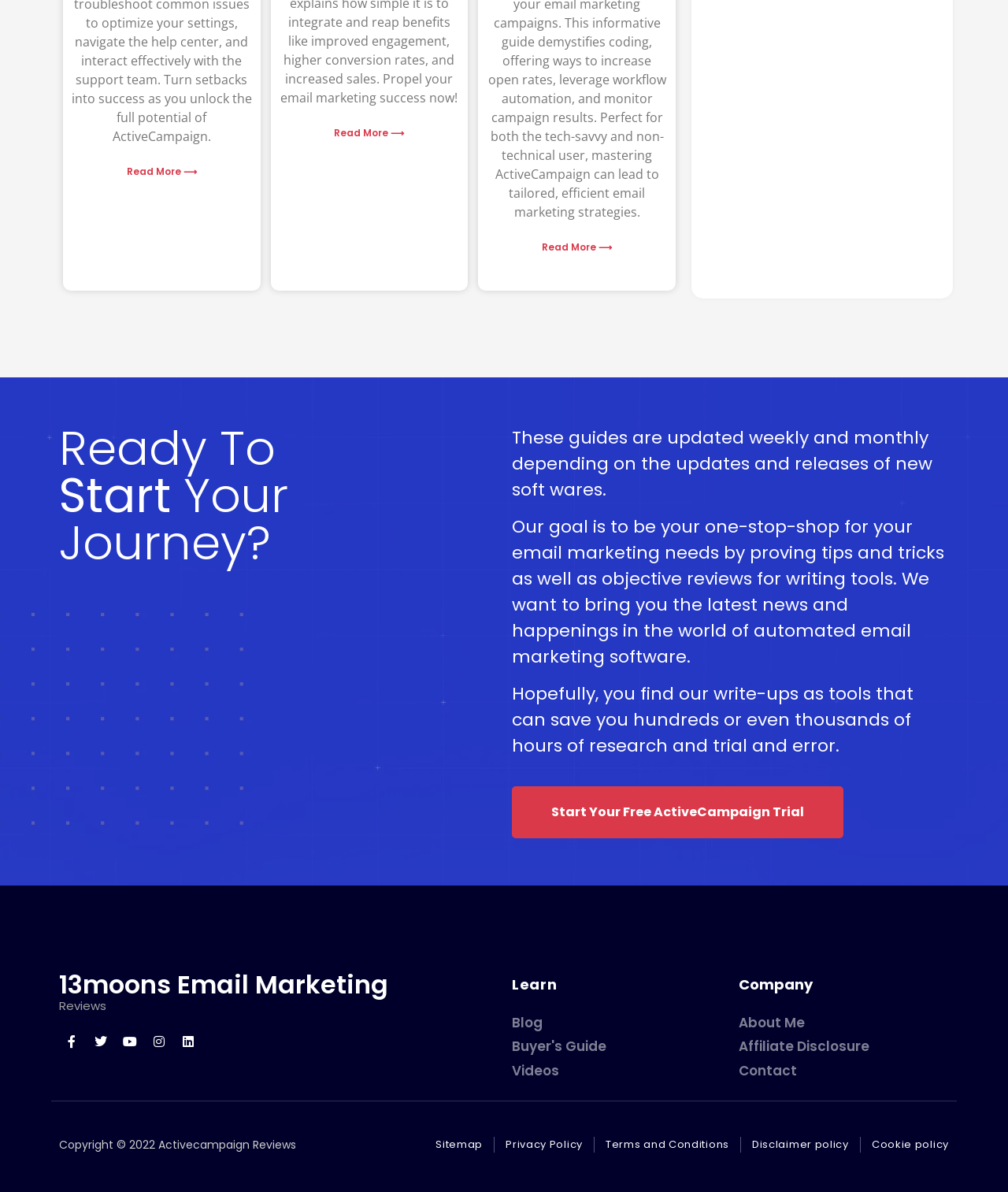What is the goal of the website's guides?
Give a single word or phrase answer based on the content of the image.

Save time and effort